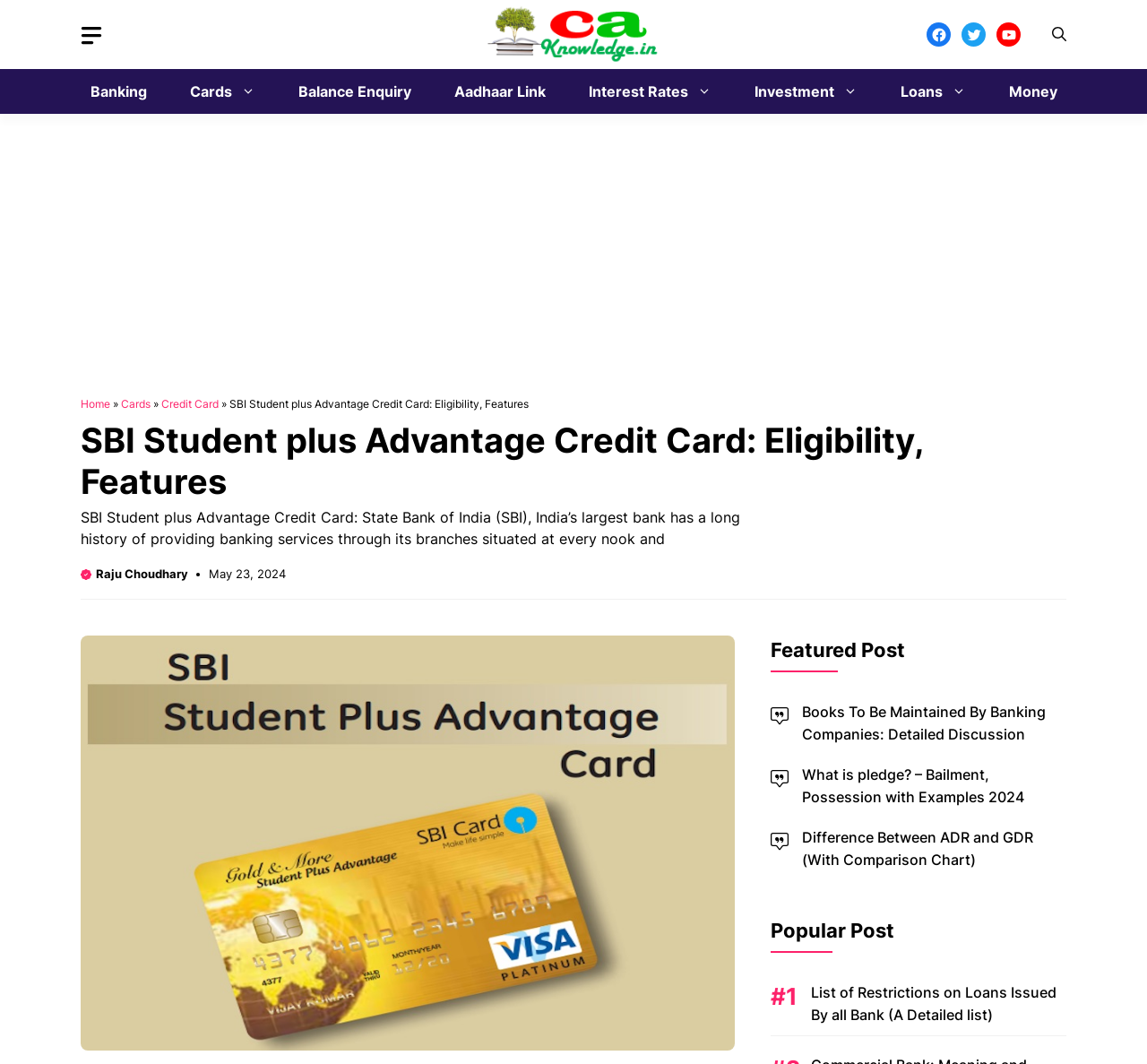Using the description "Aadhaar Link", predict the bounding box of the relevant HTML element.

[0.38, 0.065, 0.491, 0.107]